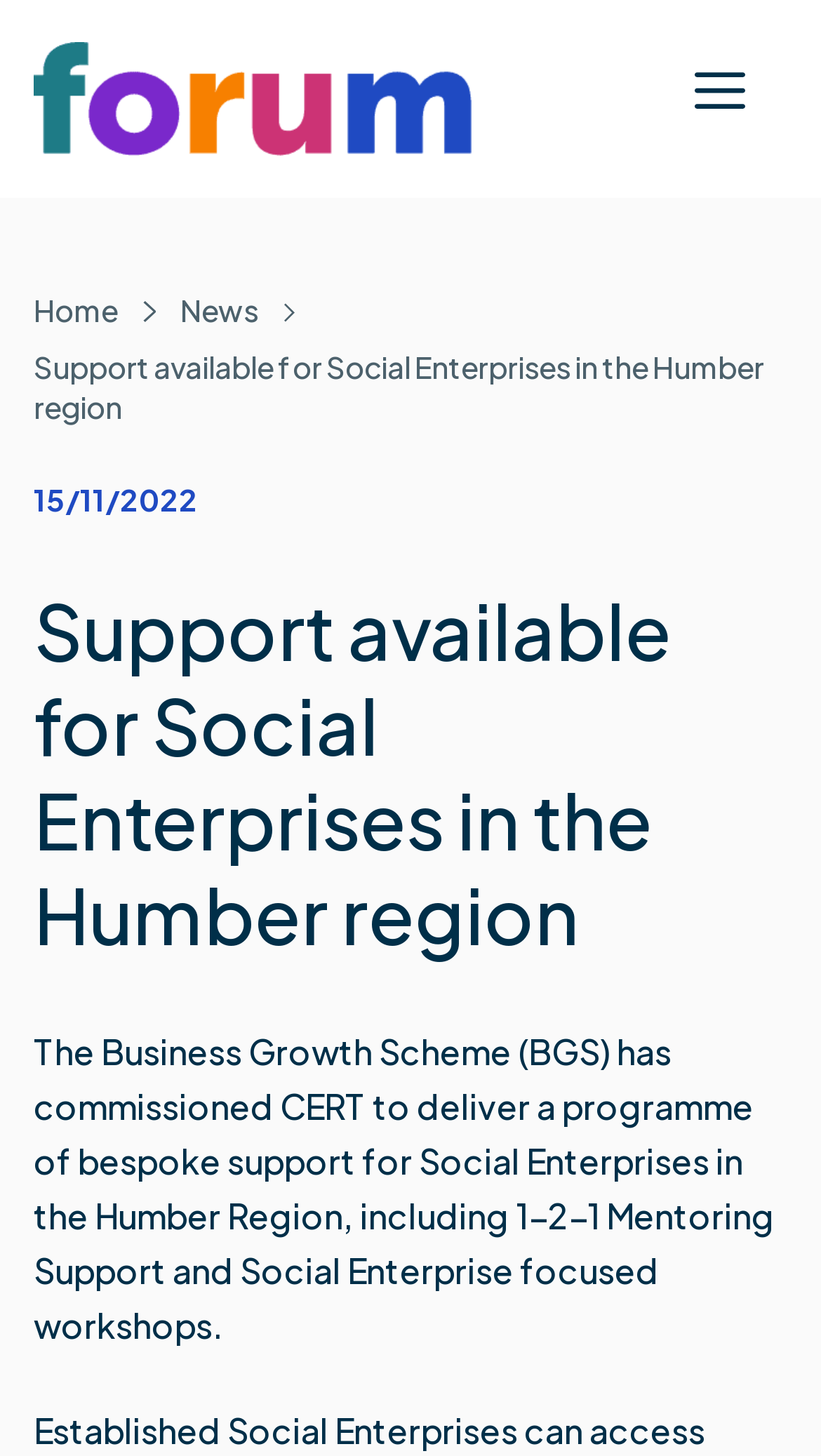Identify the bounding box for the described UI element. Provide the coordinates in (top-left x, top-left y, bottom-right x, bottom-right y) format with values ranging from 0 to 1: Menu

[0.795, 0.026, 0.959, 0.093]